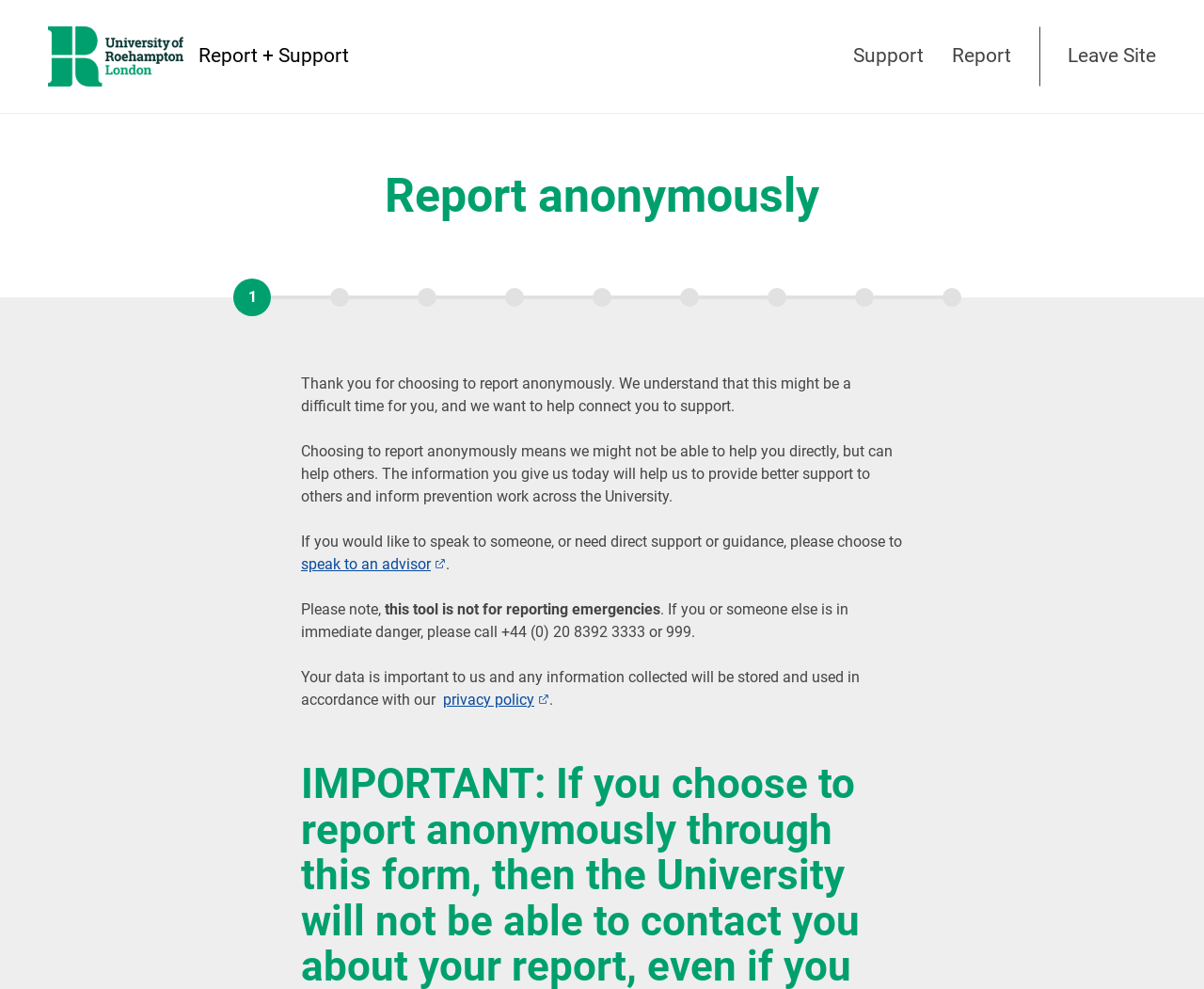Describe the webpage meticulously, covering all significant aspects.

The webpage is from the University of Roehampton's Report + Support system, where users can report anonymously. At the top left, there is a University of Roehampton logo, accompanied by a link to the university's Report + Support page. To the right of the logo, there are three links: "Support", "Report", and "Leave Site".

Below the top navigation bar, there is a heading that reads "Report anonymously". Underneath this heading, there is a paragraph of text that explains the purpose of reporting anonymously, stating that the university understands it may be a difficult time for the user and wants to connect them to support.

The next section of text explains that choosing to report anonymously means the university might not be able to help the user directly, but the information provided will help others and inform prevention work across the university.

Following this, there is a paragraph that suggests users speak to an advisor if they need direct support or guidance. There is a link to "speak to an advisor" within this paragraph.

The webpage also includes important notes, such as the fact that this tool is not for reporting emergencies and provides an emergency contact number. Additionally, there is a statement about the university's data collection and storage practices, with a link to their privacy policy.